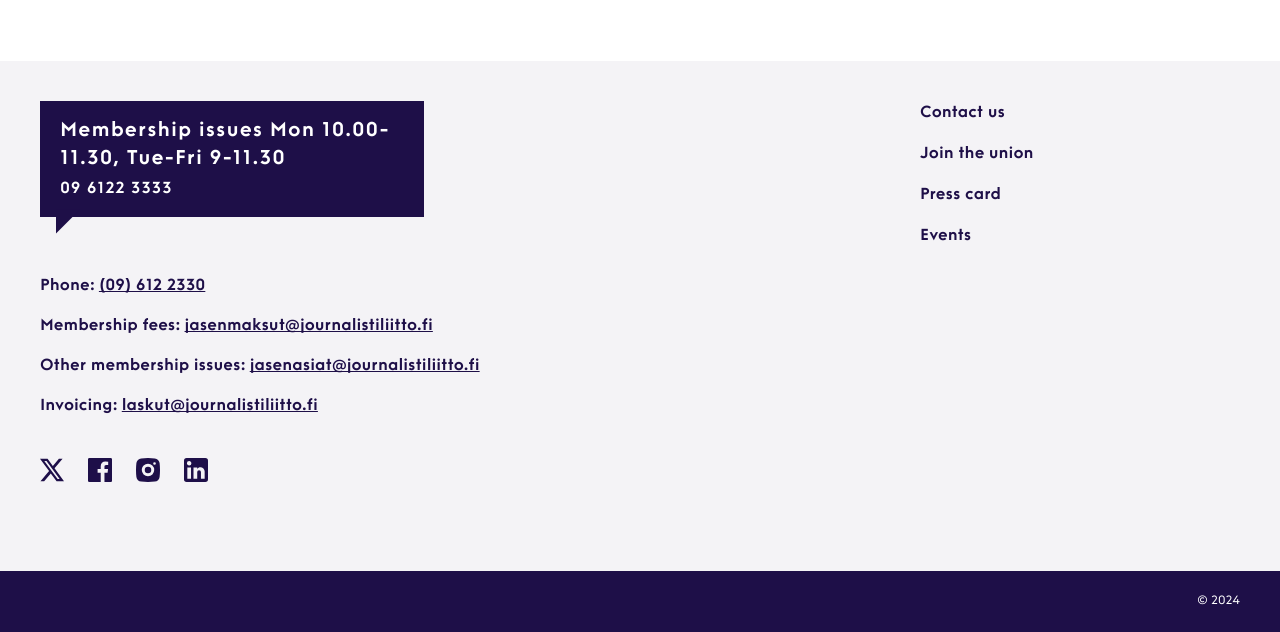Please provide a comprehensive response to the question based on the details in the image: What social media platform has an icon at the top-left?

I found the social media platform by examining the image element within the social media menu navigation element, which is at the top-left of the page and corresponds to 'The Journalists' Union in X'.